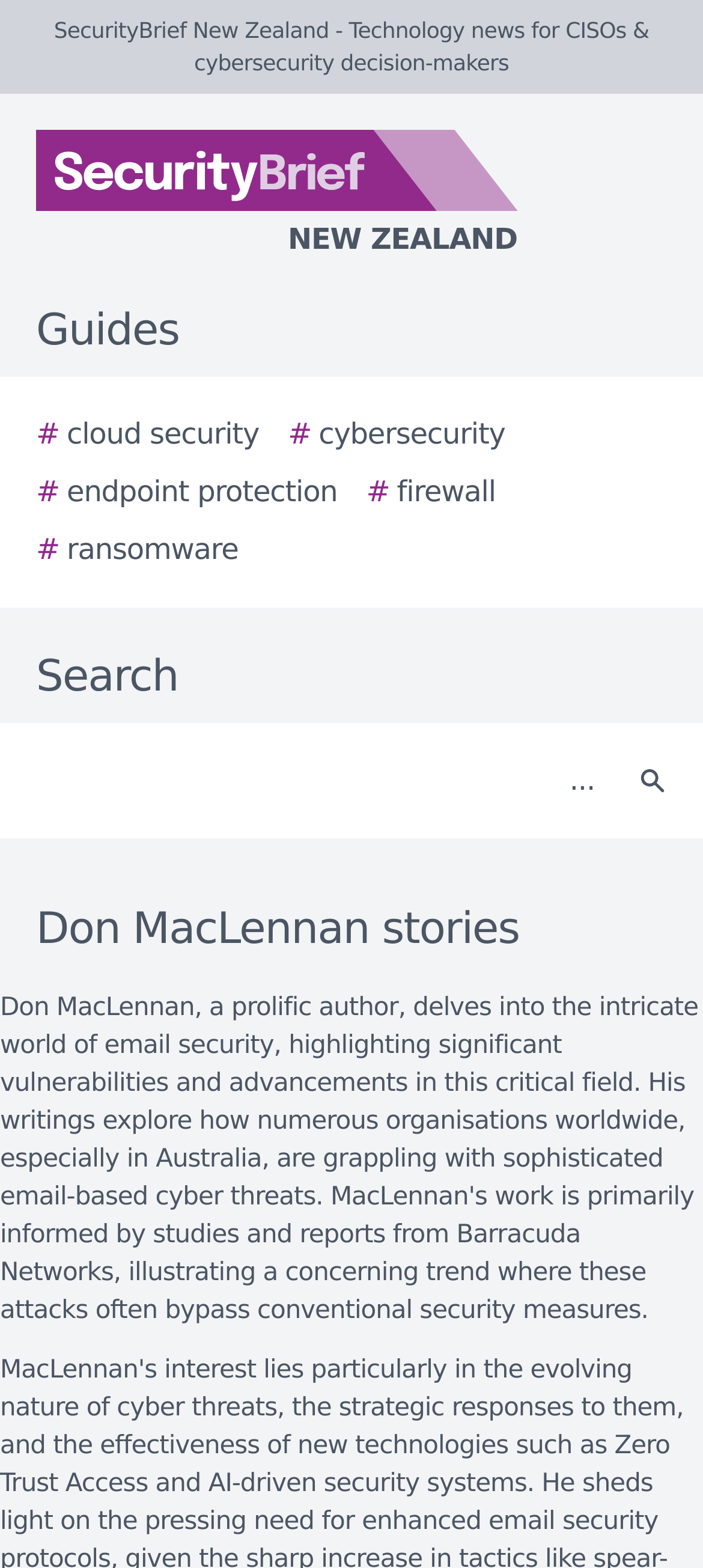Detail the various sections and features present on the webpage.

The webpage is a list of stories by Don MacLennan on SecurityBrief New Zealand, a technology news website for CISOs and cybersecurity decision-makers. At the top, there is a logo of SecurityBrief New Zealand, accompanied by the website's name in text. Below the logo, there are several links to guides on various topics, including cloud security, cybersecurity, endpoint protection, firewall, and ransomware. 

To the right of the guides, there is a search bar with a text box and a search button. The search button has a small icon. 

Further down, there is a heading that reads "Don MacLennan stories", which suggests that the webpage is a collection of stories written by Don MacLennan.